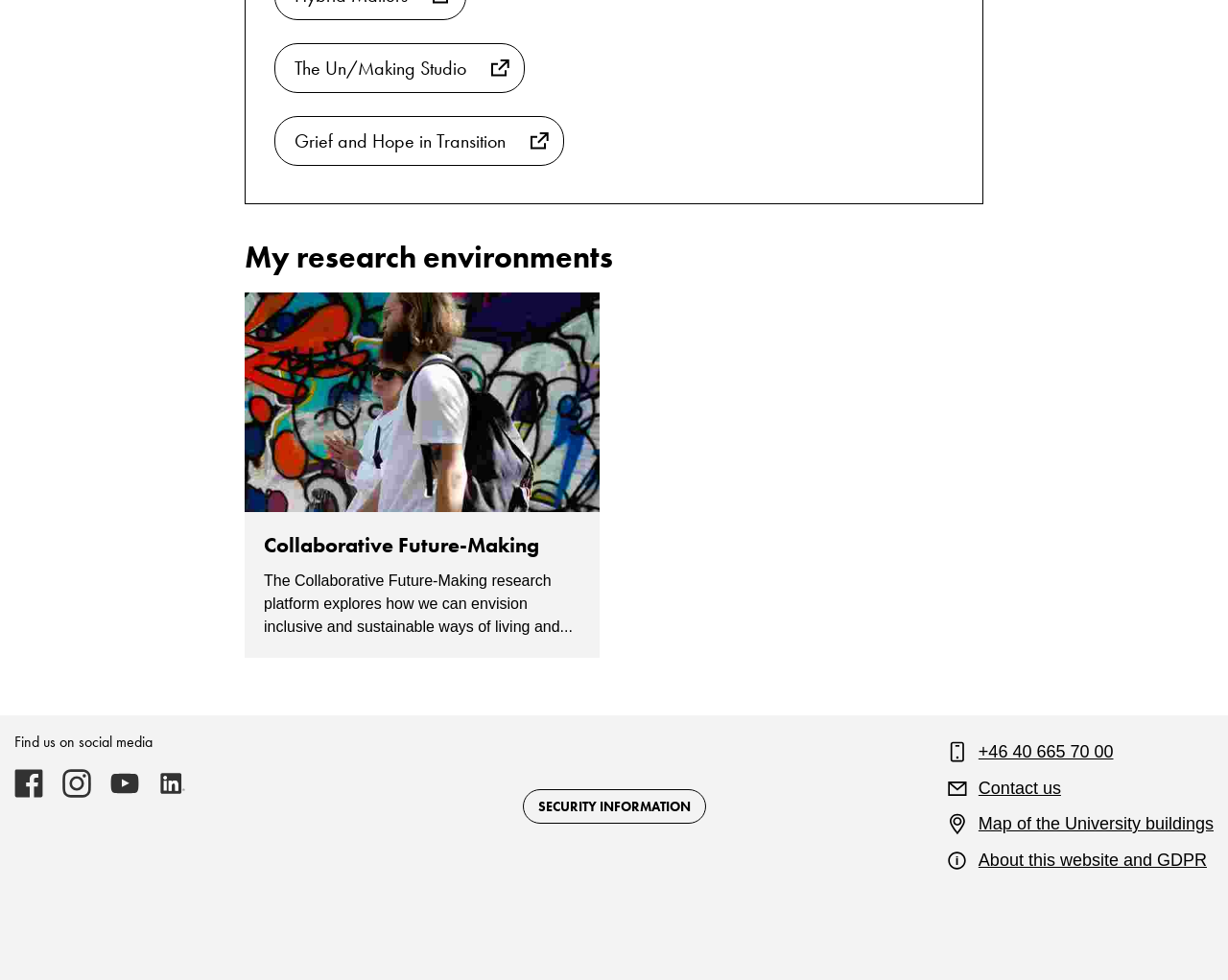Using the given description, provide the bounding box coordinates formatted as (top-left x, top-left y, bottom-right x, bottom-right y), with all values being floating point numbers between 0 and 1. Description: Contact us

[0.769, 0.792, 0.864, 0.817]